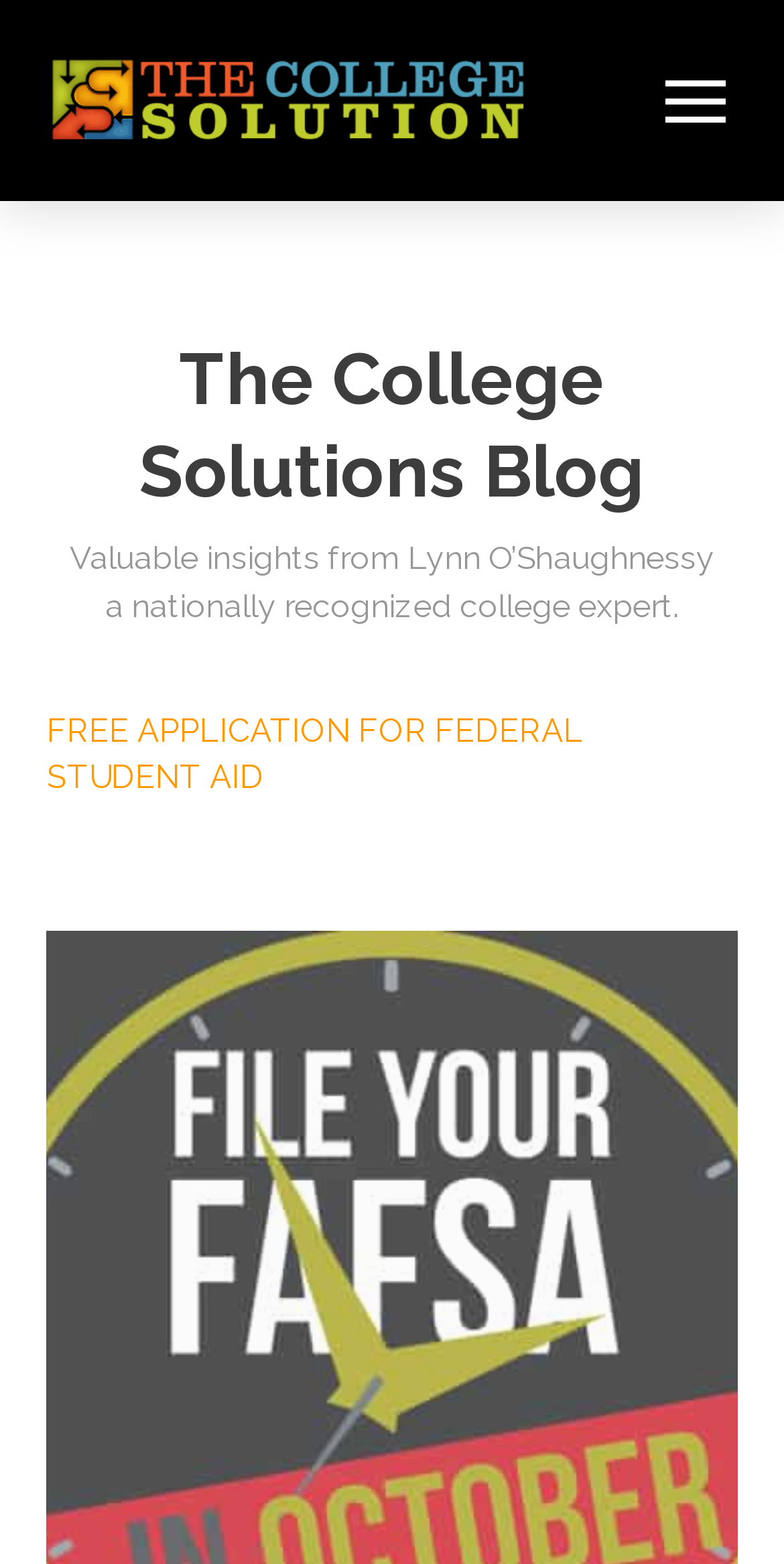What is the name of the blog?
Based on the image, give a concise answer in the form of a single word or short phrase.

The College Solutions Blog